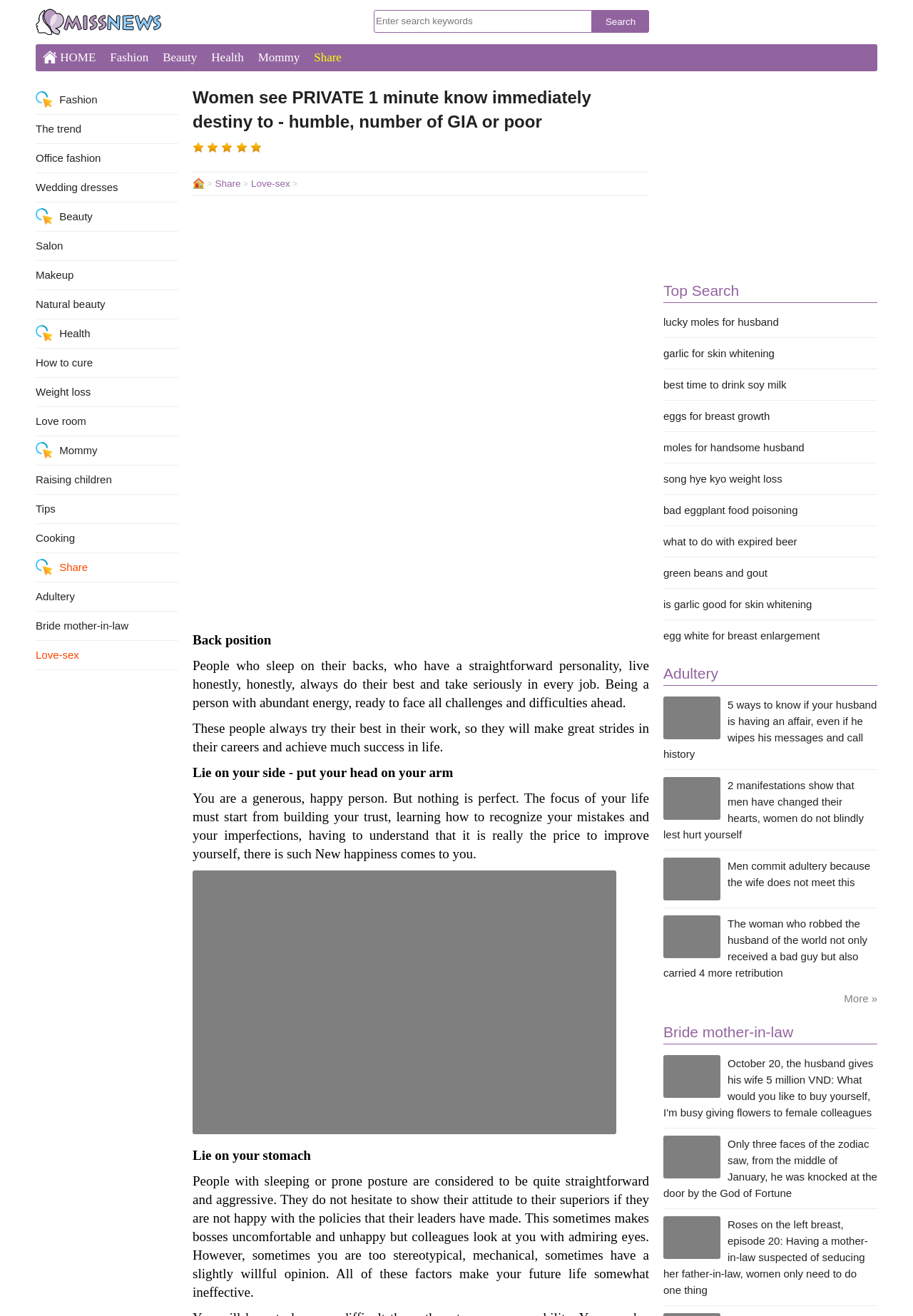Find and indicate the bounding box coordinates of the region you should select to follow the given instruction: "View article about knowing if husband is having an affair".

[0.727, 0.524, 0.961, 0.585]